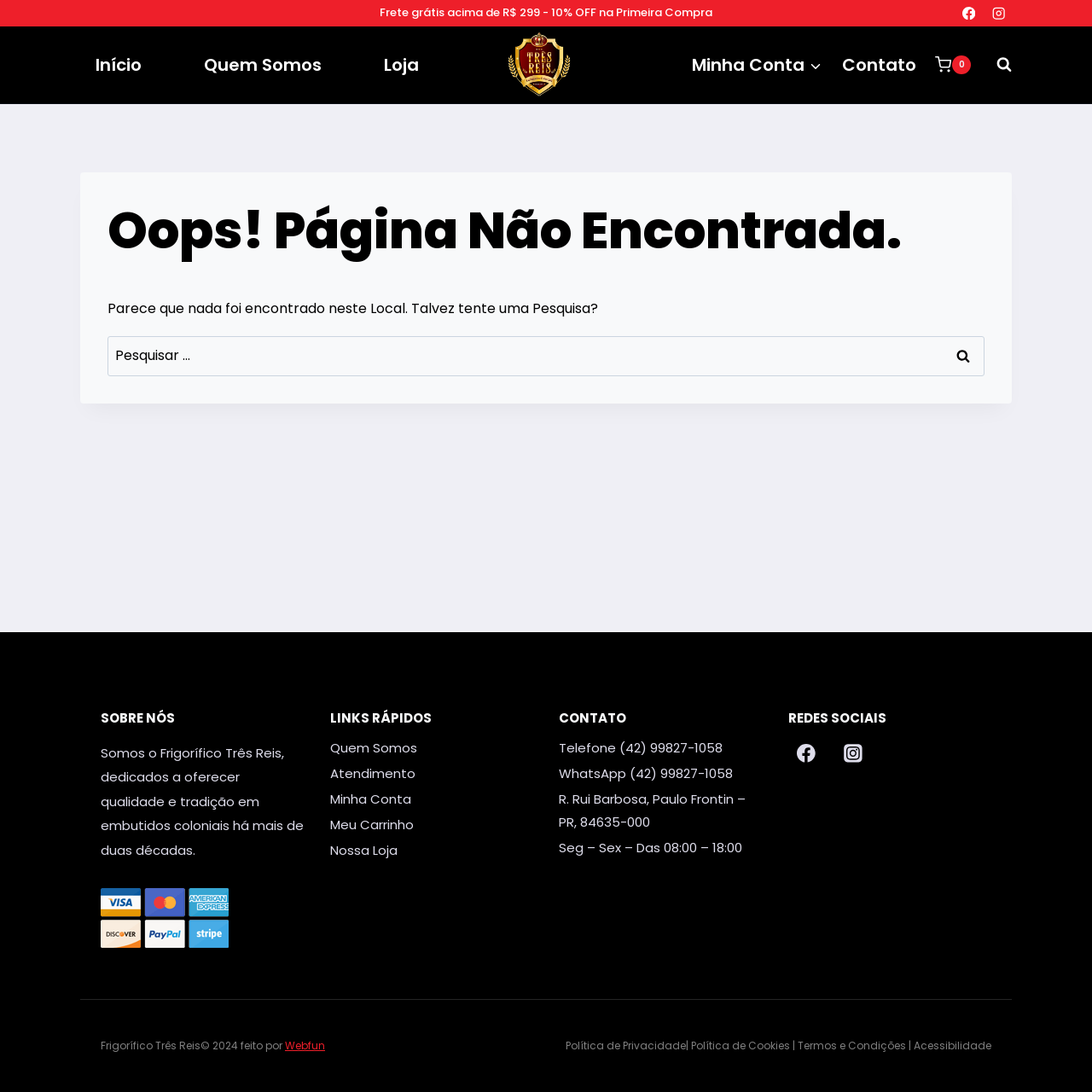Can you find and generate the webpage's heading?

Oops! Página Não Encontrada.